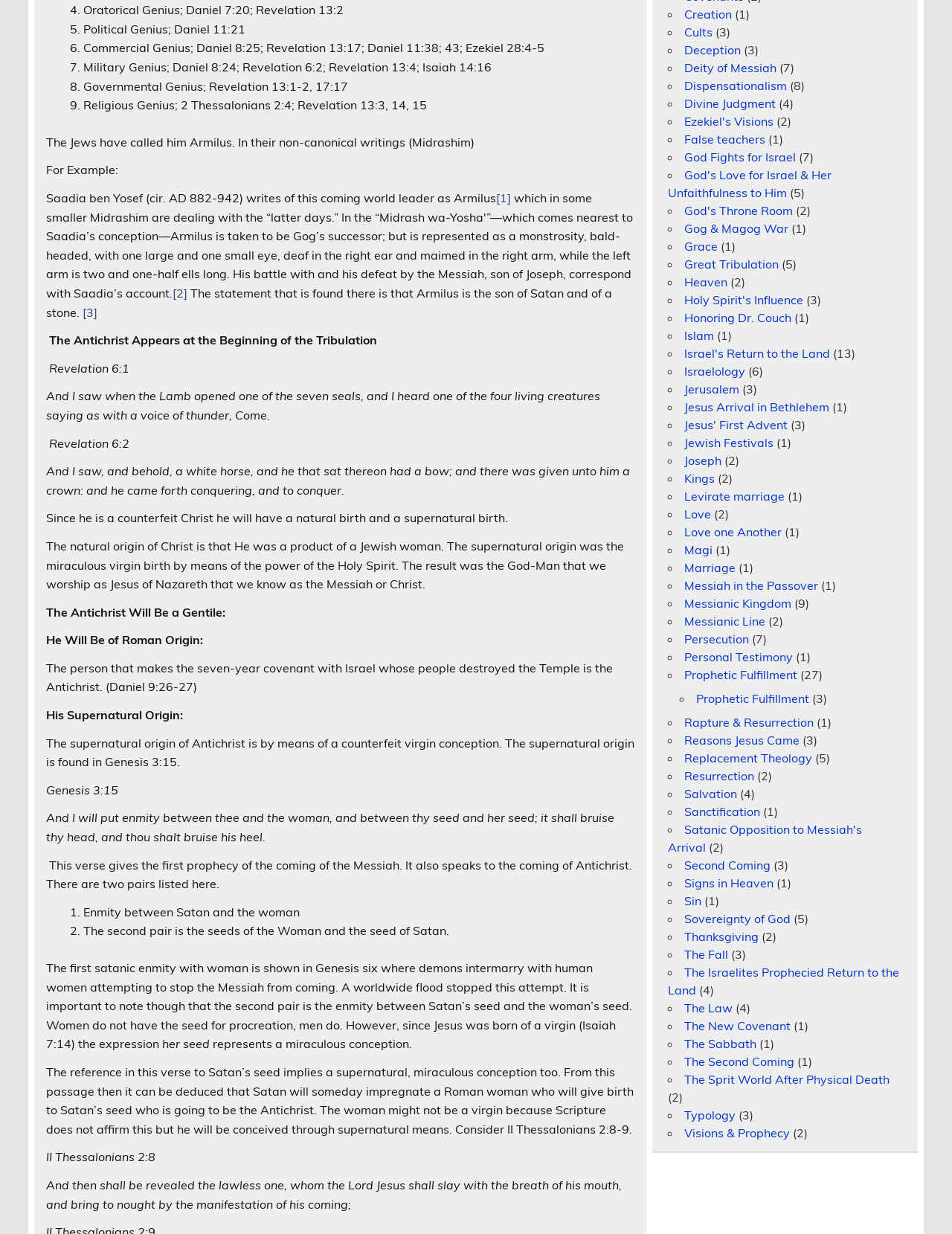Can you provide the bounding box coordinates for the element that should be clicked to implement the instruction: "Learn about 'God Fights for Israel'"?

[0.719, 0.121, 0.836, 0.133]